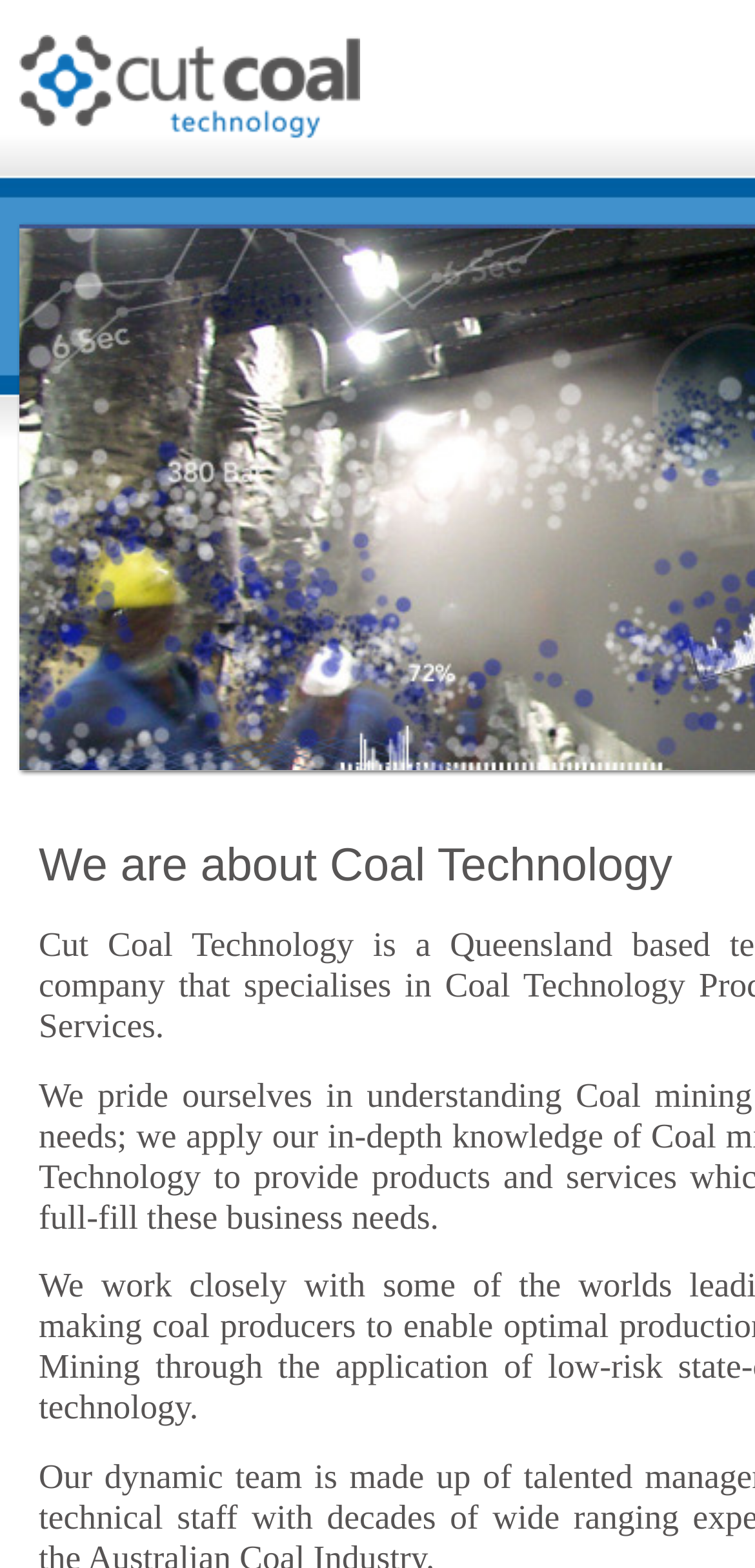Please extract and provide the main headline of the webpage.

We are about Coal Technology